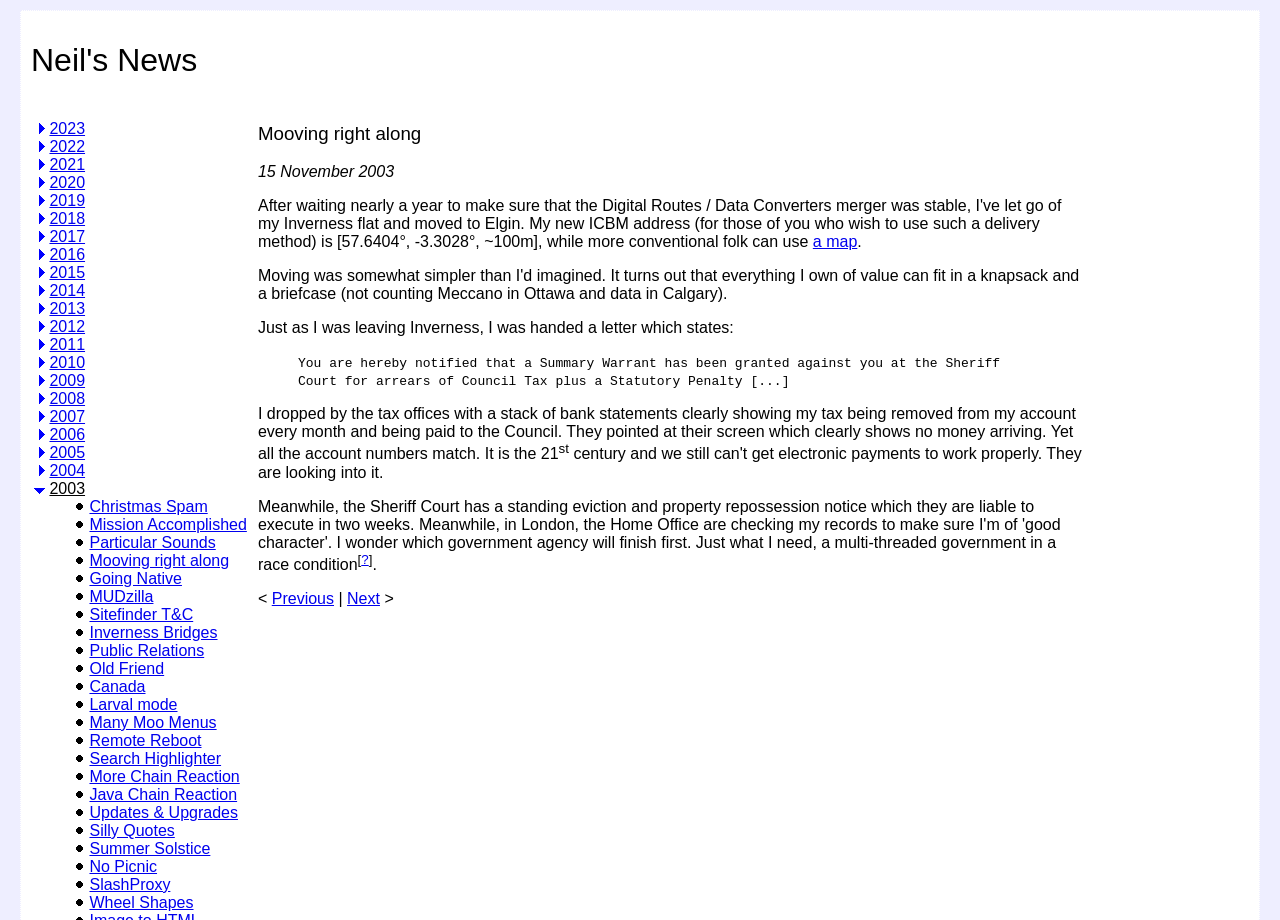What is the format of each year's section?
Look at the screenshot and respond with one word or a short phrase.

Link and icon